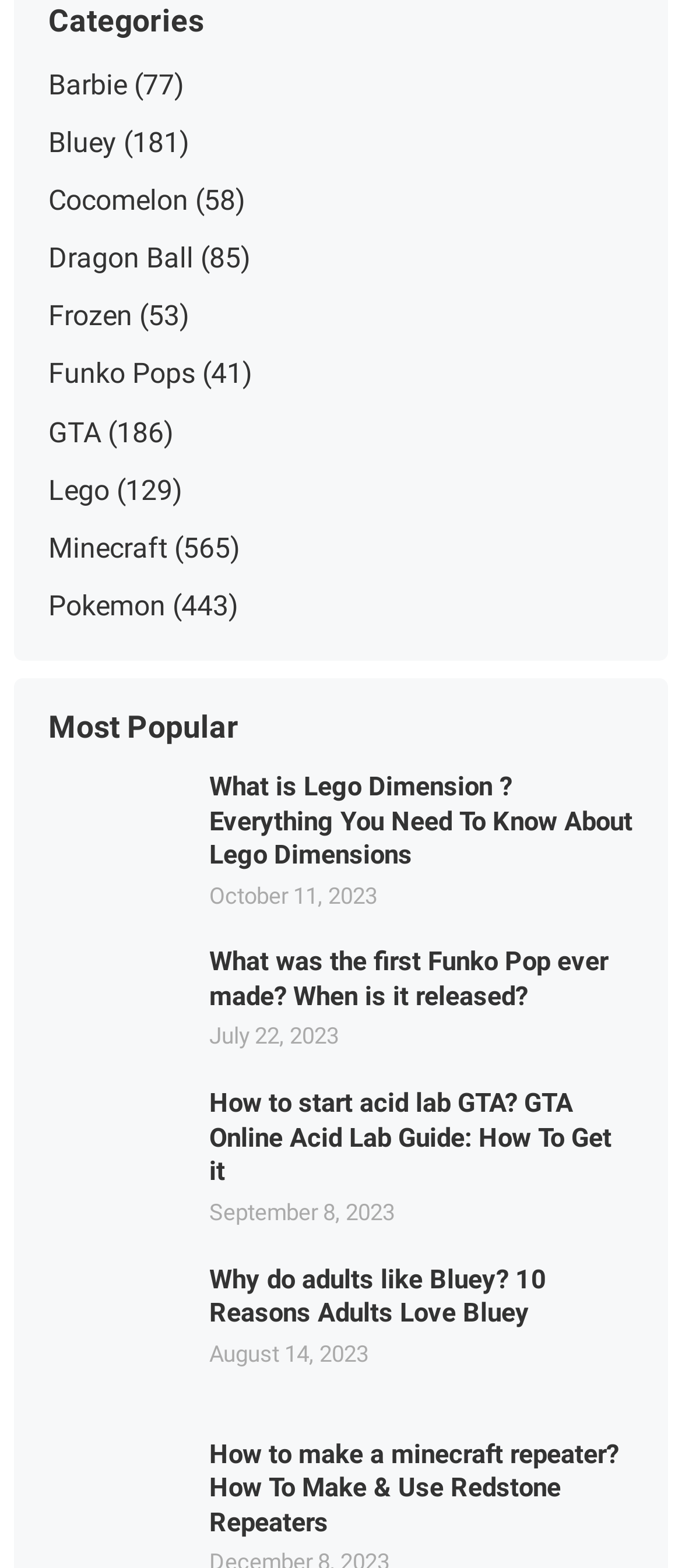Find the bounding box coordinates for the UI element whose description is: "Dragon Ball". The coordinates should be four float numbers between 0 and 1, in the format [left, top, right, bottom].

[0.071, 0.154, 0.284, 0.175]